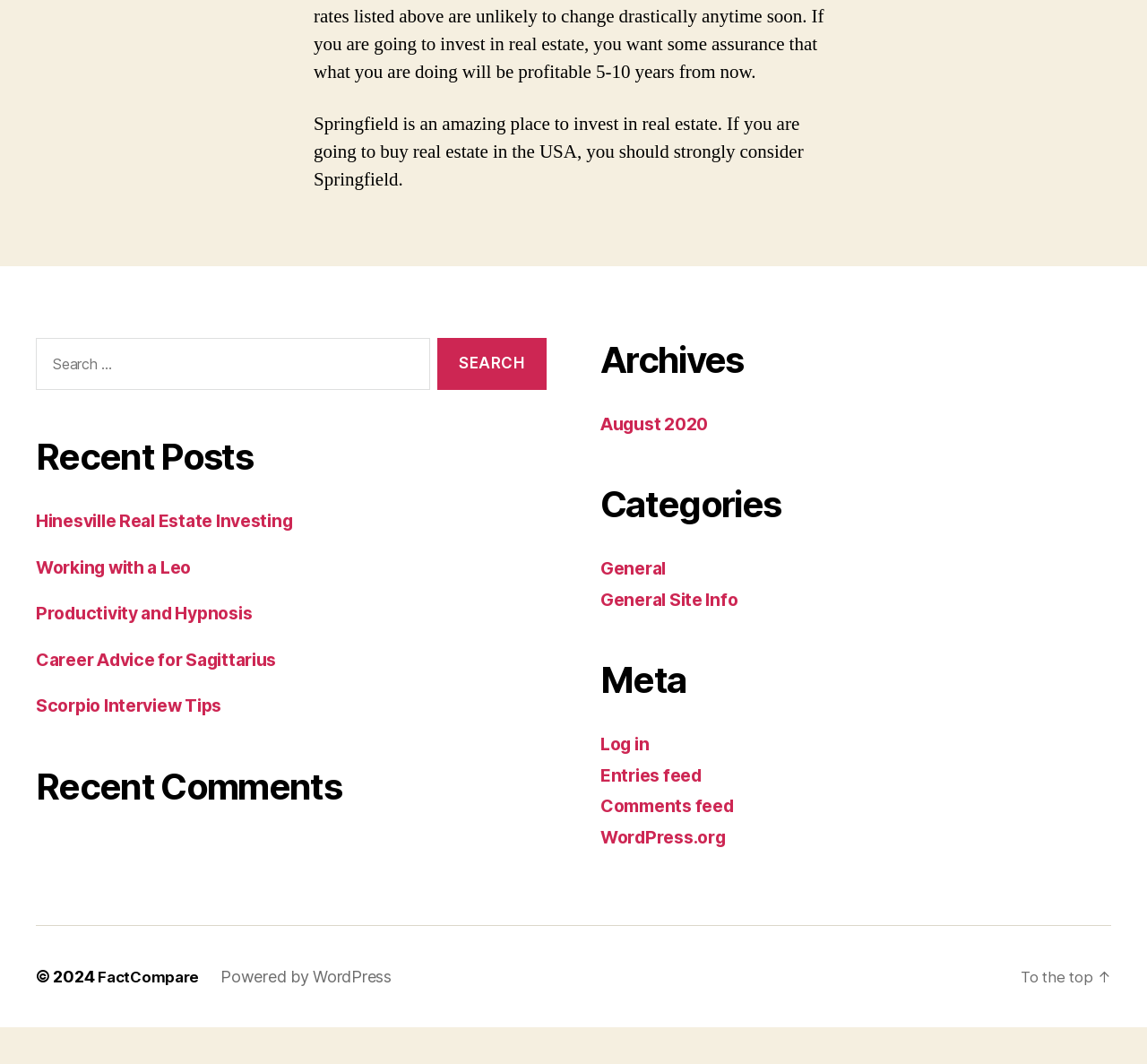Please locate the bounding box coordinates of the element's region that needs to be clicked to follow the instruction: "Log in to the website". The bounding box coordinates should be provided as four float numbers between 0 and 1, i.e., [left, top, right, bottom].

[0.523, 0.723, 0.571, 0.744]